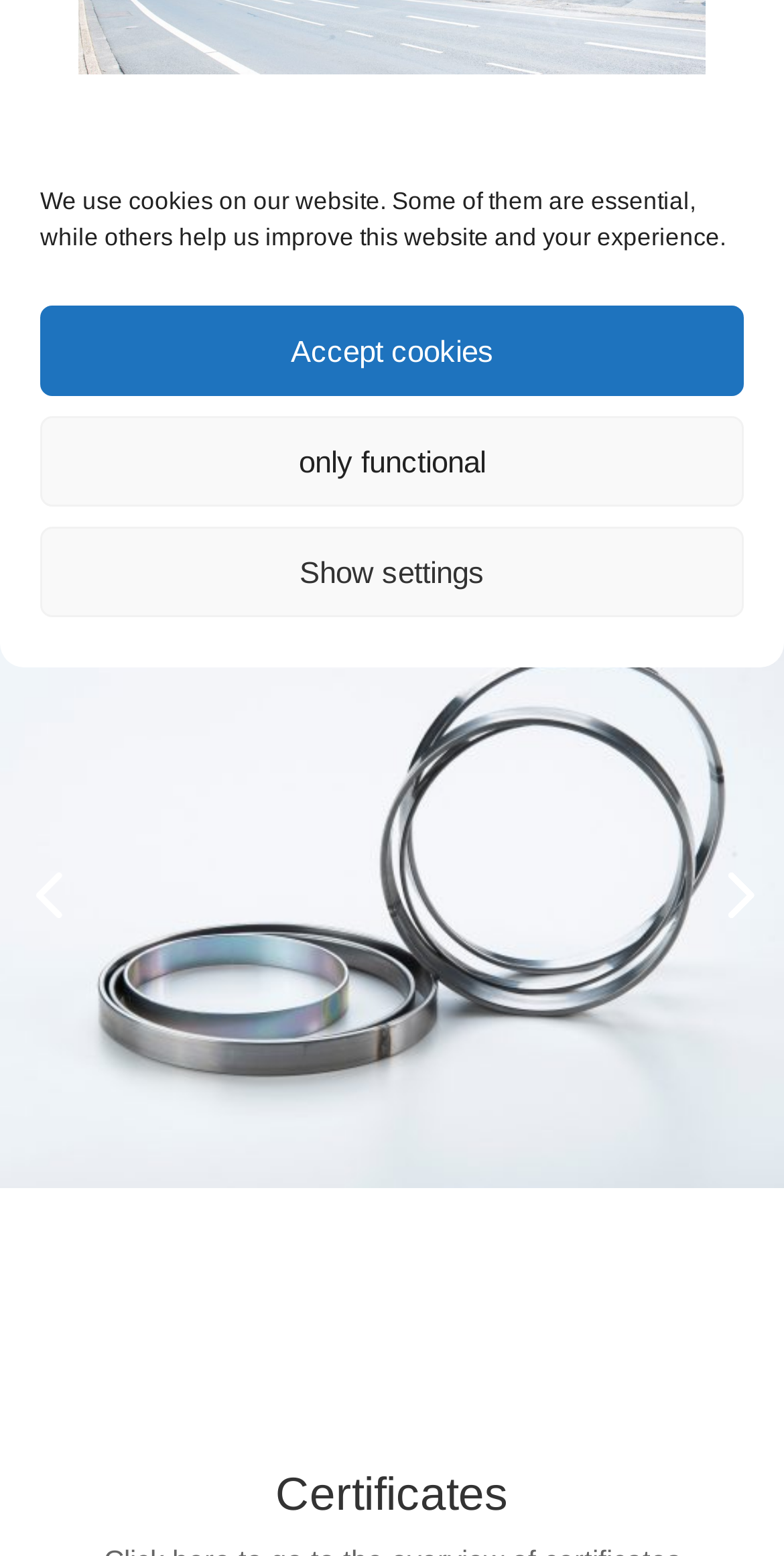Locate the UI element described as follows: "Previous". Return the bounding box coordinates as four float numbers between 0 and 1 in the order [left, top, right, bottom].

[0.0, 0.543, 0.123, 0.605]